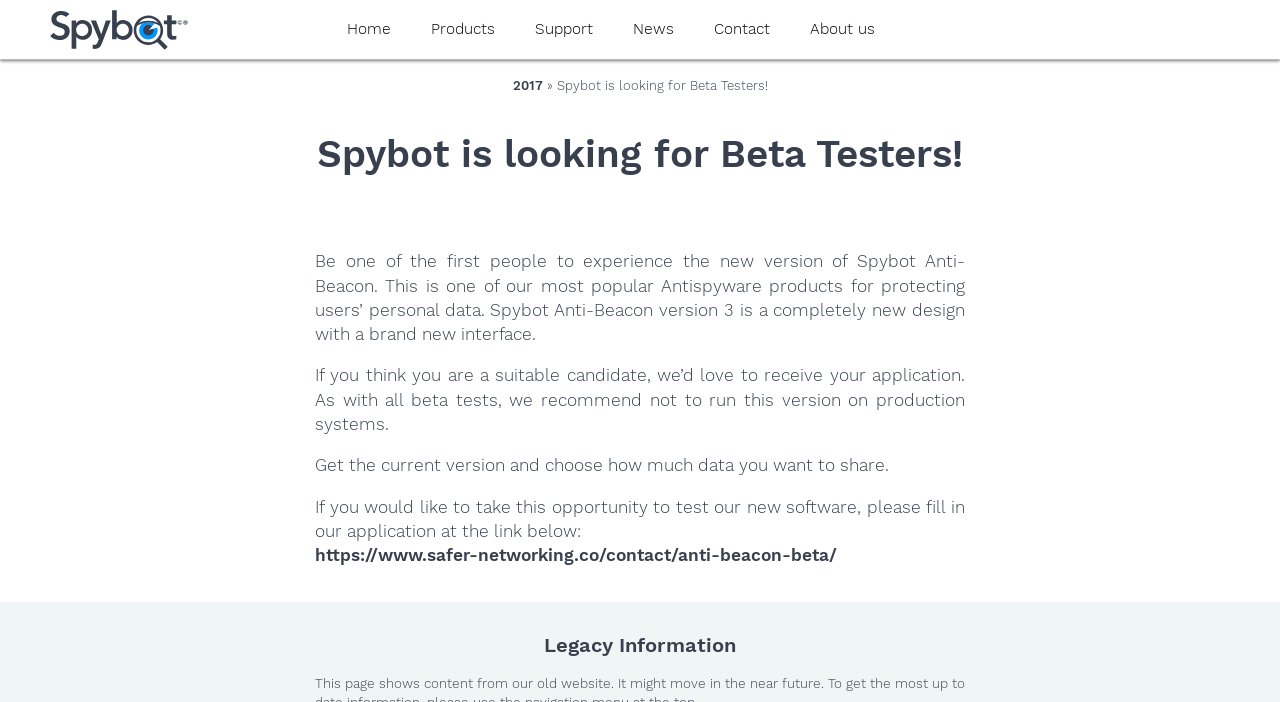Locate the bounding box of the UI element described in the following text: "About us".

[0.617, 0.0, 0.699, 0.083]